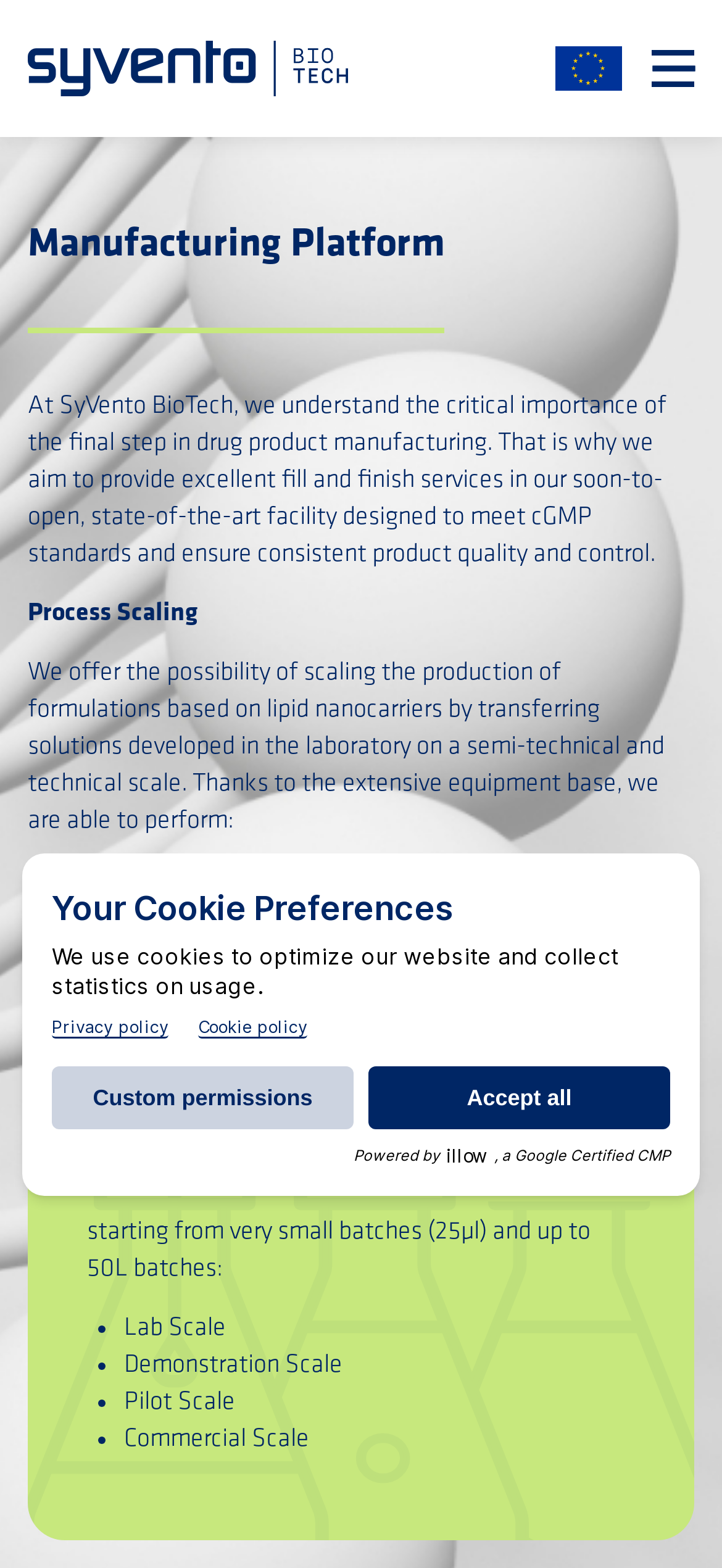What is the purpose of the 'Go back' button?
Give a detailed response to the question by analyzing the screenshot.

The 'Go back' button is likely used to navigate back to a previous page or section, allowing users to easily move through the website.